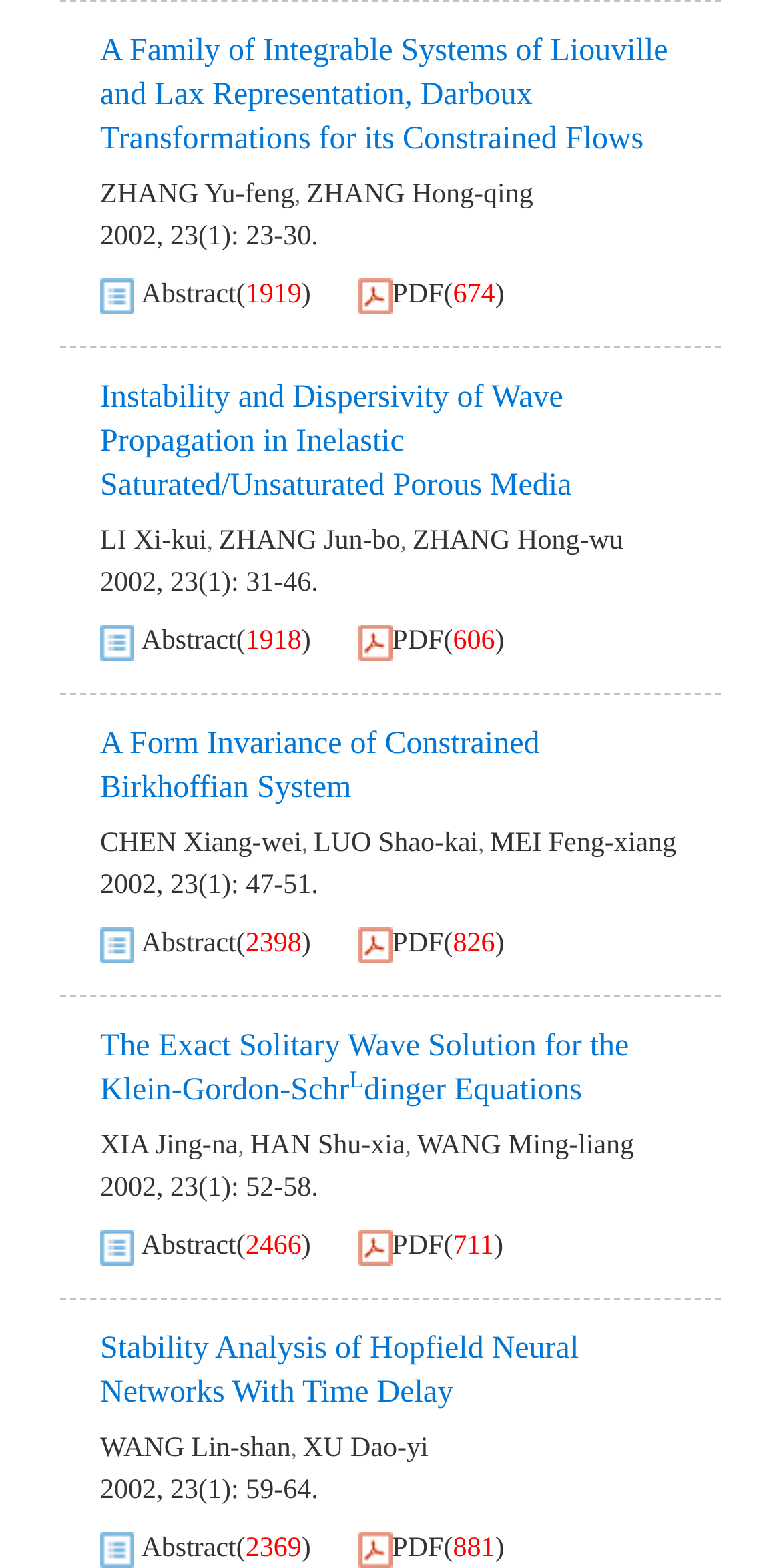How many articles are listed on this page?
Provide an in-depth answer to the question, covering all aspects.

I counted the number of article titles on the page, and there are 8 of them.